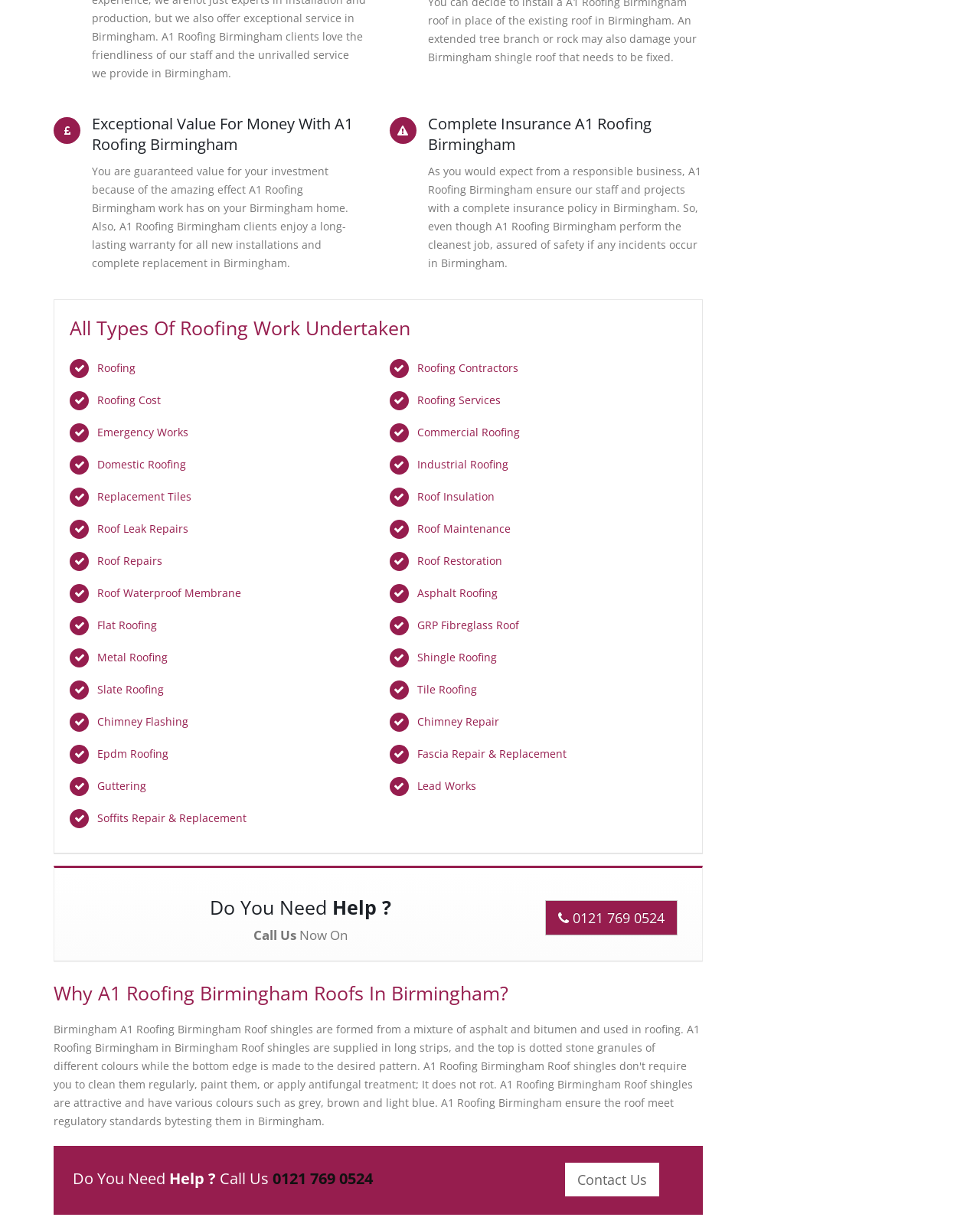What type of insurance policy does A1 Roofing Birmingham have?
Please give a detailed and elaborate explanation in response to the question.

According to the StaticText element, A1 Roofing Birmingham ensures their staff and projects with a complete insurance policy, which suggests that they have a comprehensive insurance coverage.